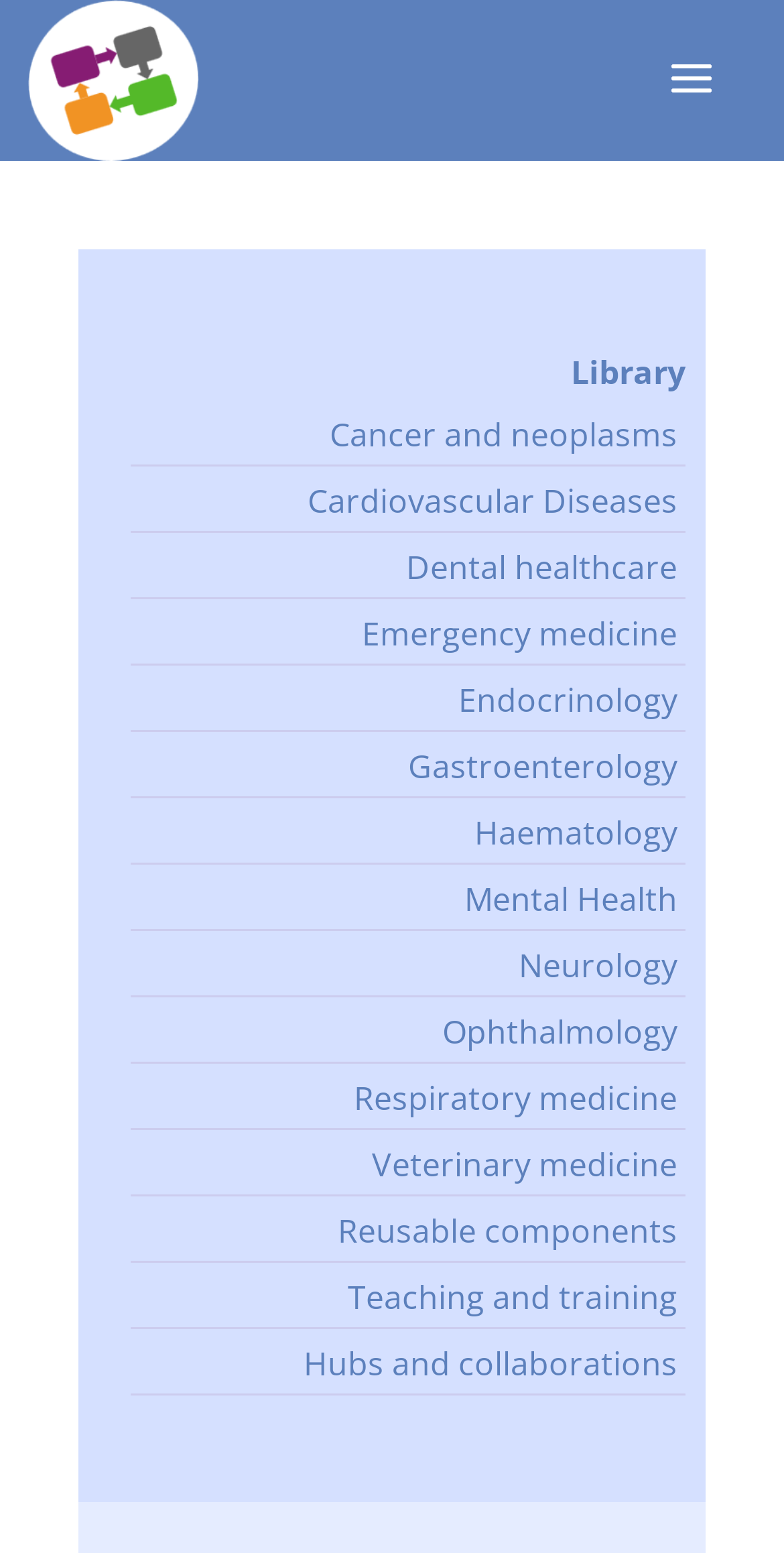Find the bounding box coordinates of the element I should click to carry out the following instruction: "explore Cardiovascular Diseases topic".

[0.392, 0.308, 0.864, 0.337]